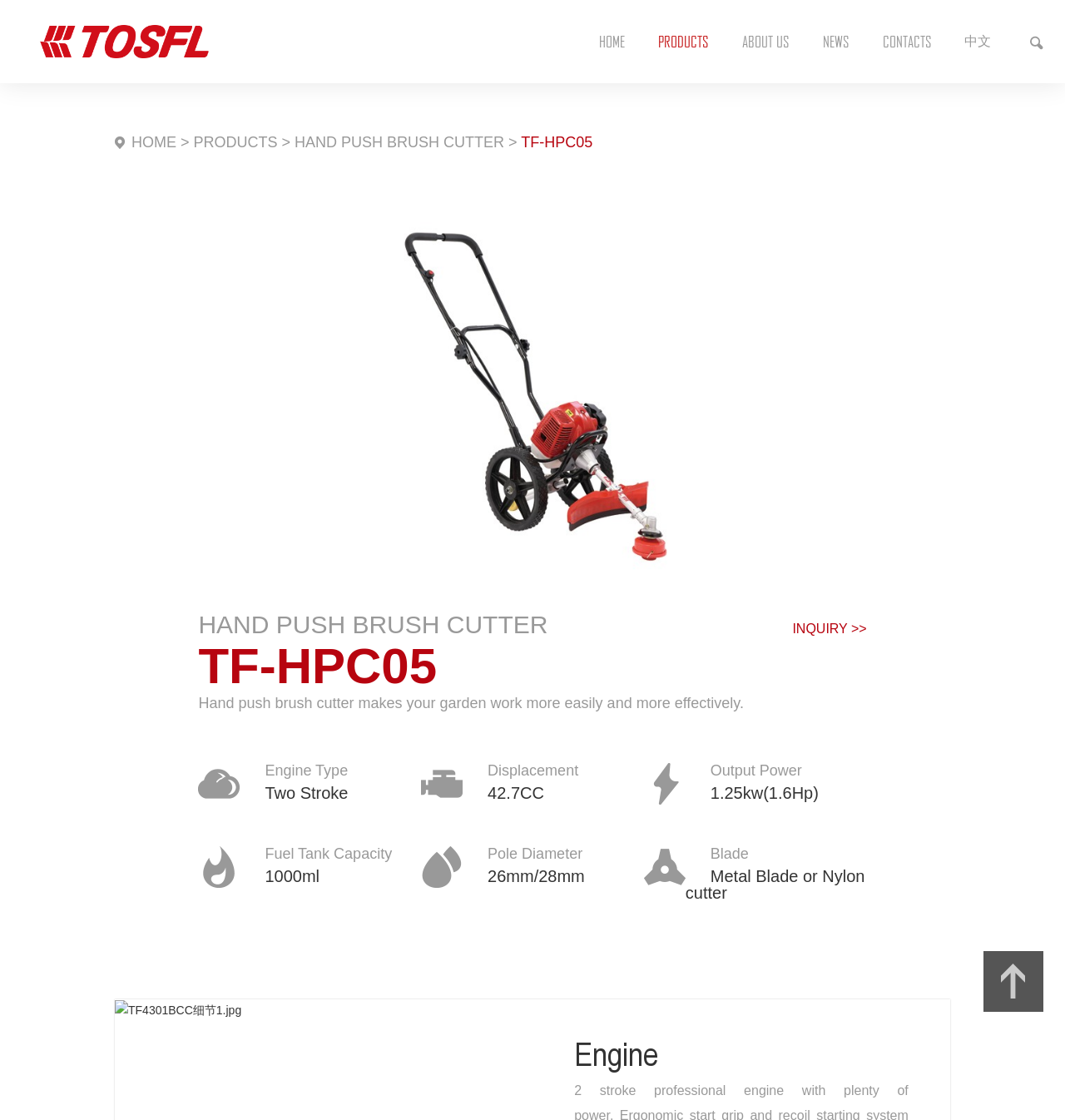Please predict the bounding box coordinates (top-left x, top-left y, bottom-right x, bottom-right y) for the UI element in the screenshot that fits the description: PRODUCTS

[0.602, 0.0, 0.681, 0.074]